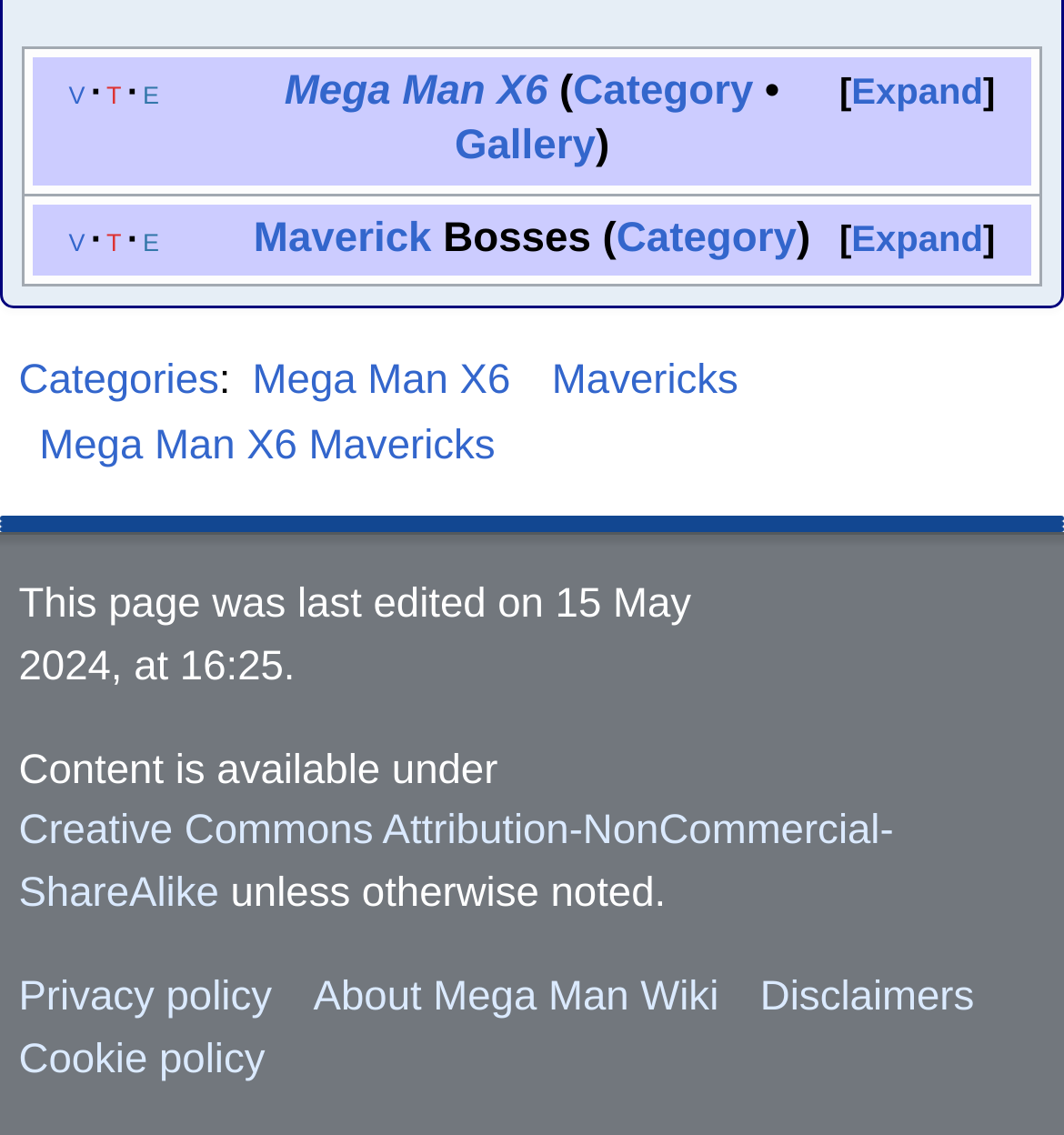Identify the bounding box coordinates for the UI element mentioned here: "alt="Powered by MediaWiki"". Provide the coordinates as four float values between 0 and 1, i.e., [left, top, right, bottom].

[0.531, 0.615, 0.757, 0.656]